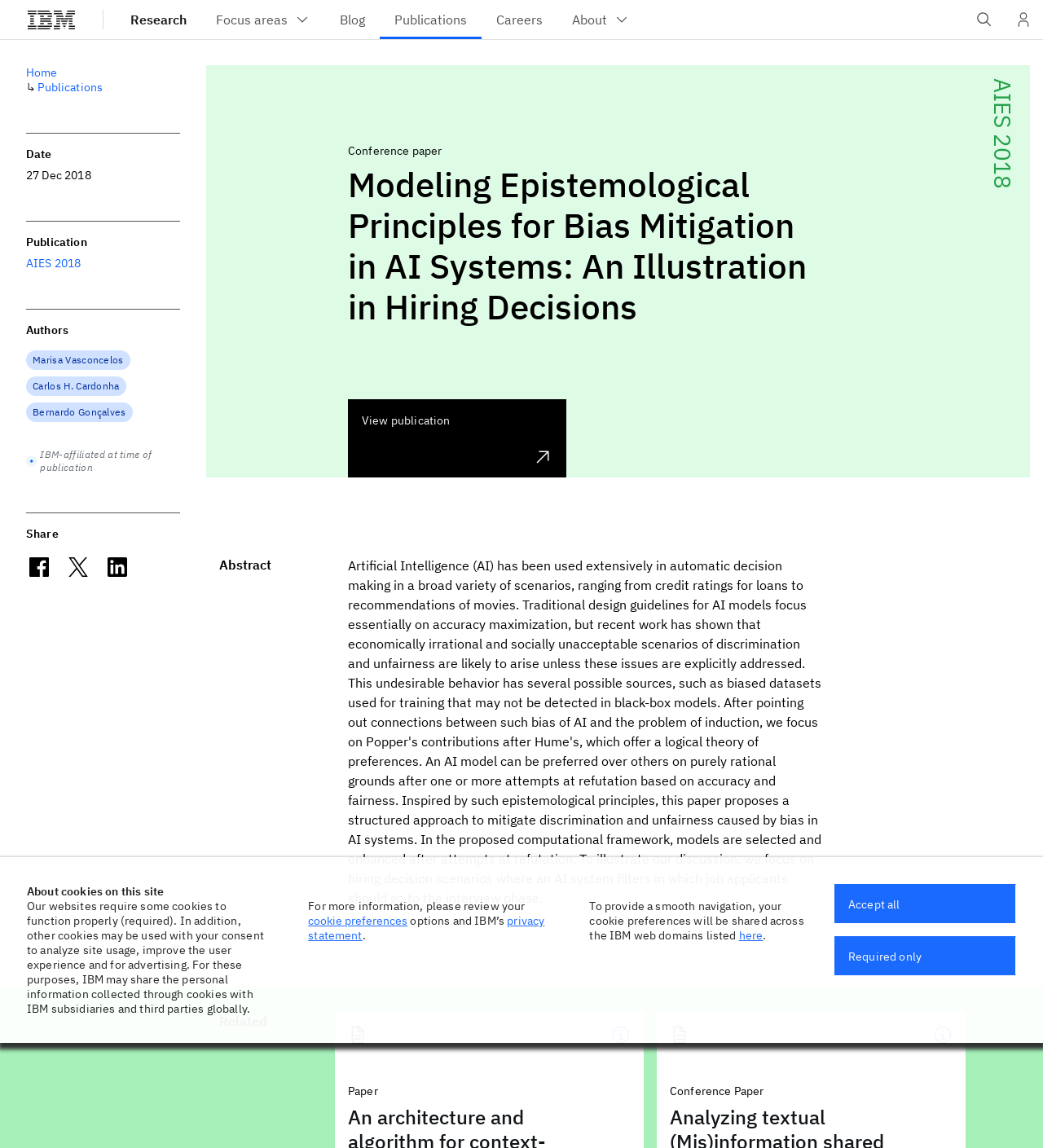Determine the webpage's heading and output its text content.

Modeling Epistemological Principles for Bias Mitigation in AI Systems: An Illustration in Hiring Decisions